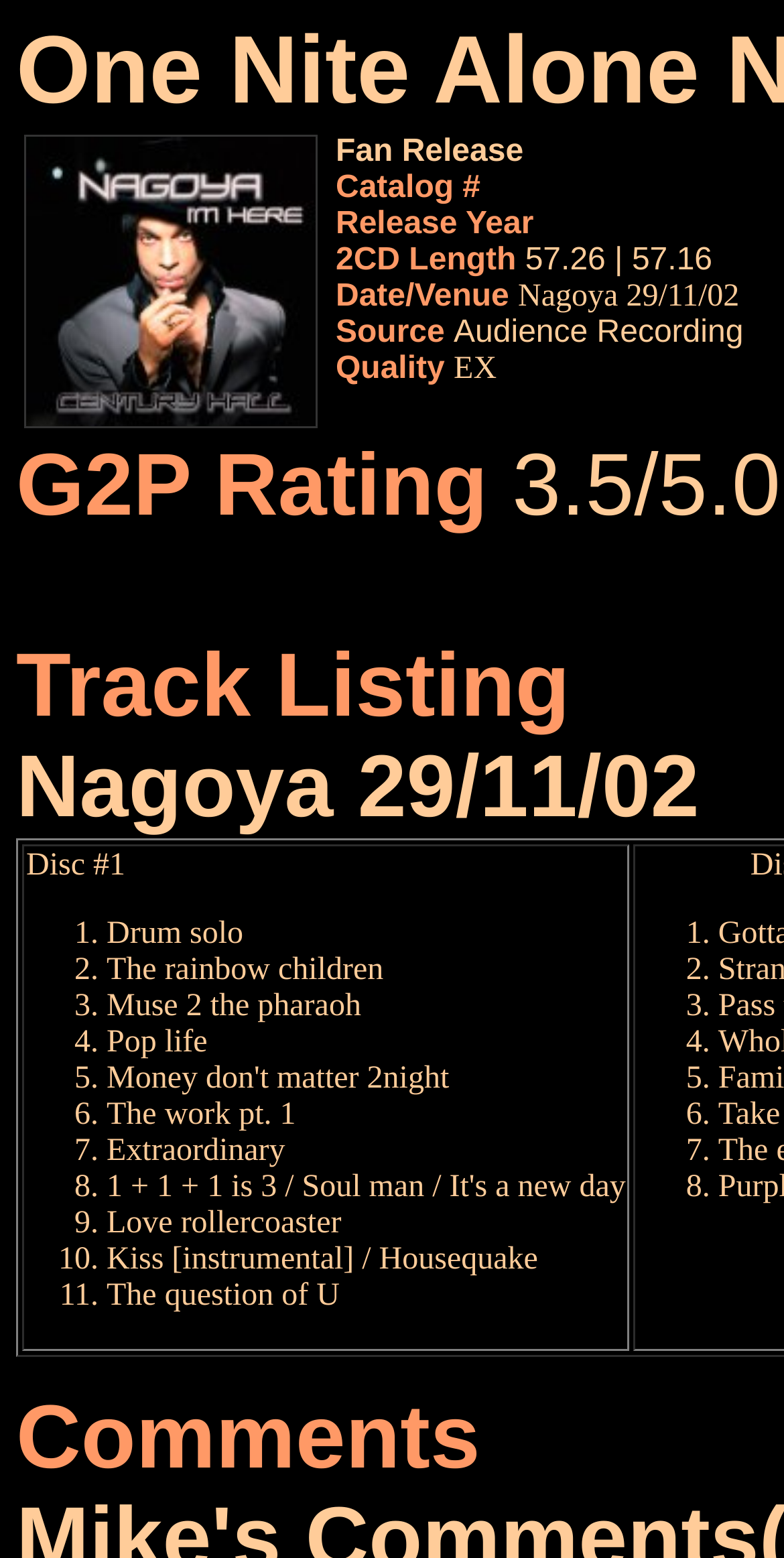Provide a thorough description of the webpage you see.

This webpage appears to be a catalog entry for a music release, specifically a fan-made release of a Prince concert titled "One Nite Alone Nagoya 2CD". 

At the top of the page, there is a table with two columns. On the left side, there is an image, and on the right side, there is a block of text providing details about the release, including the catalog number, release year, length, date, venue, source, and quality of the recording. 

Below this table, there are three lines of text. The first line displays the "G2P Rating" with a rating of 3.5 out of 5.0. The second line is a header titled "Track Listing", and the third line is a repeat of the date and venue of the concert.

The main content of the page is a grid listing the tracks on the release, divided into two discs. Each track is numbered and listed with its title. The tracks are arranged in a vertical list, with the disc number and track number displayed as a prefix to each title.

At the bottom of the page, there is a header titled "Comments", but there is no content below this header.